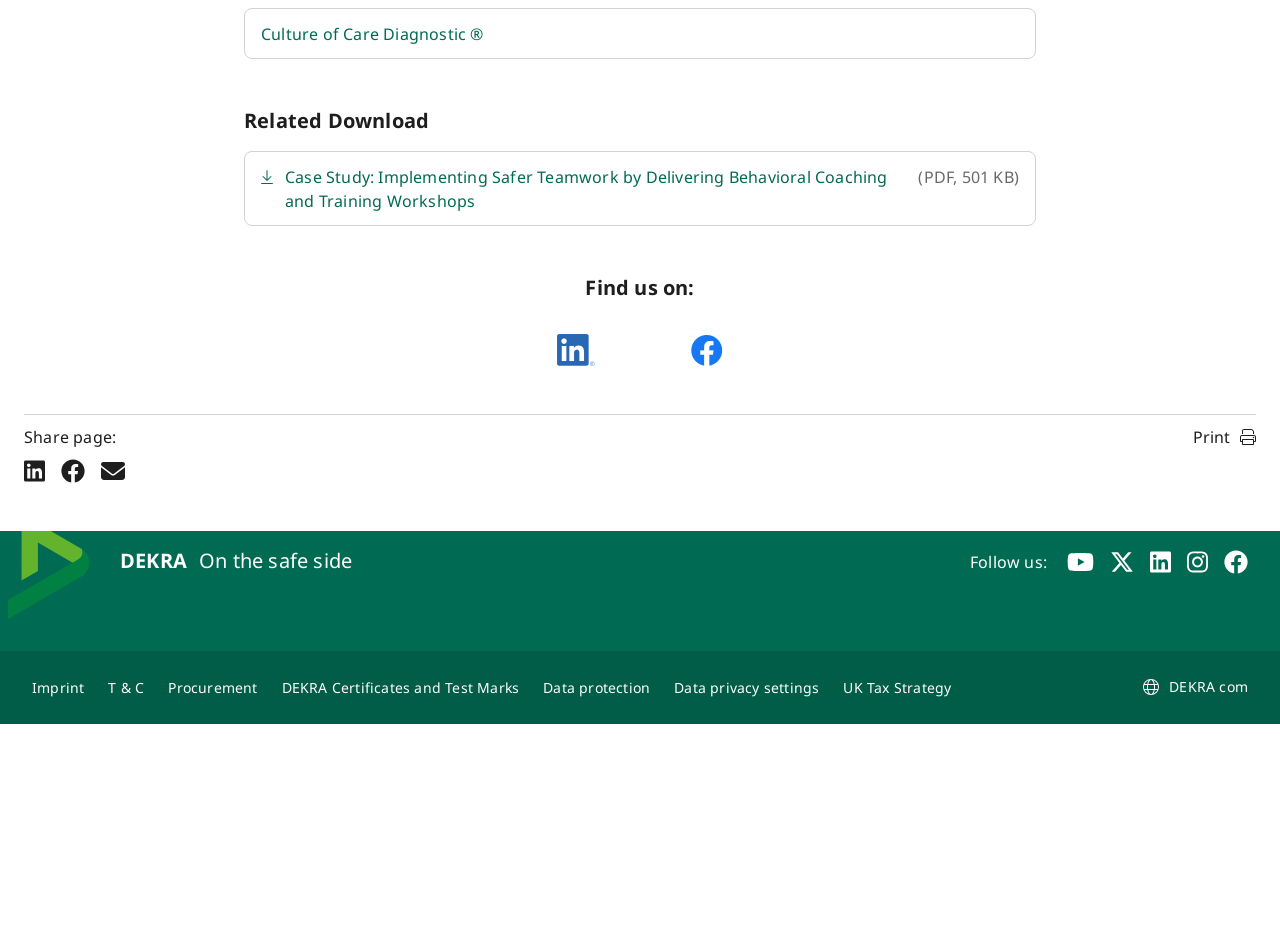Answer the question with a single word or phrase: 
What is the text of the first link on the webpage?

Culture of Care Diagnostic